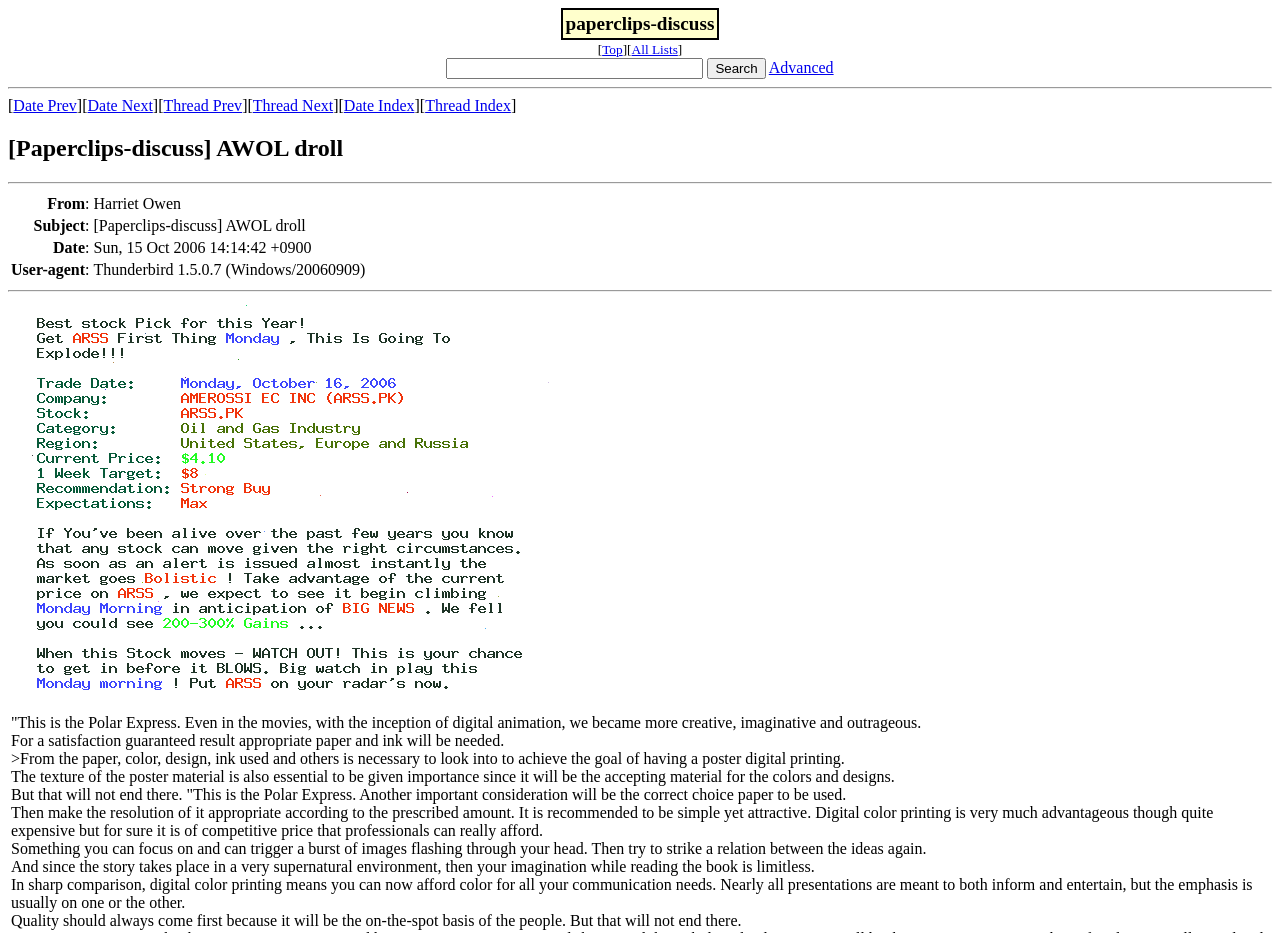Please provide a short answer using a single word or phrase for the question:
What is the importance of the texture of the poster material?

It is essential to be given importance